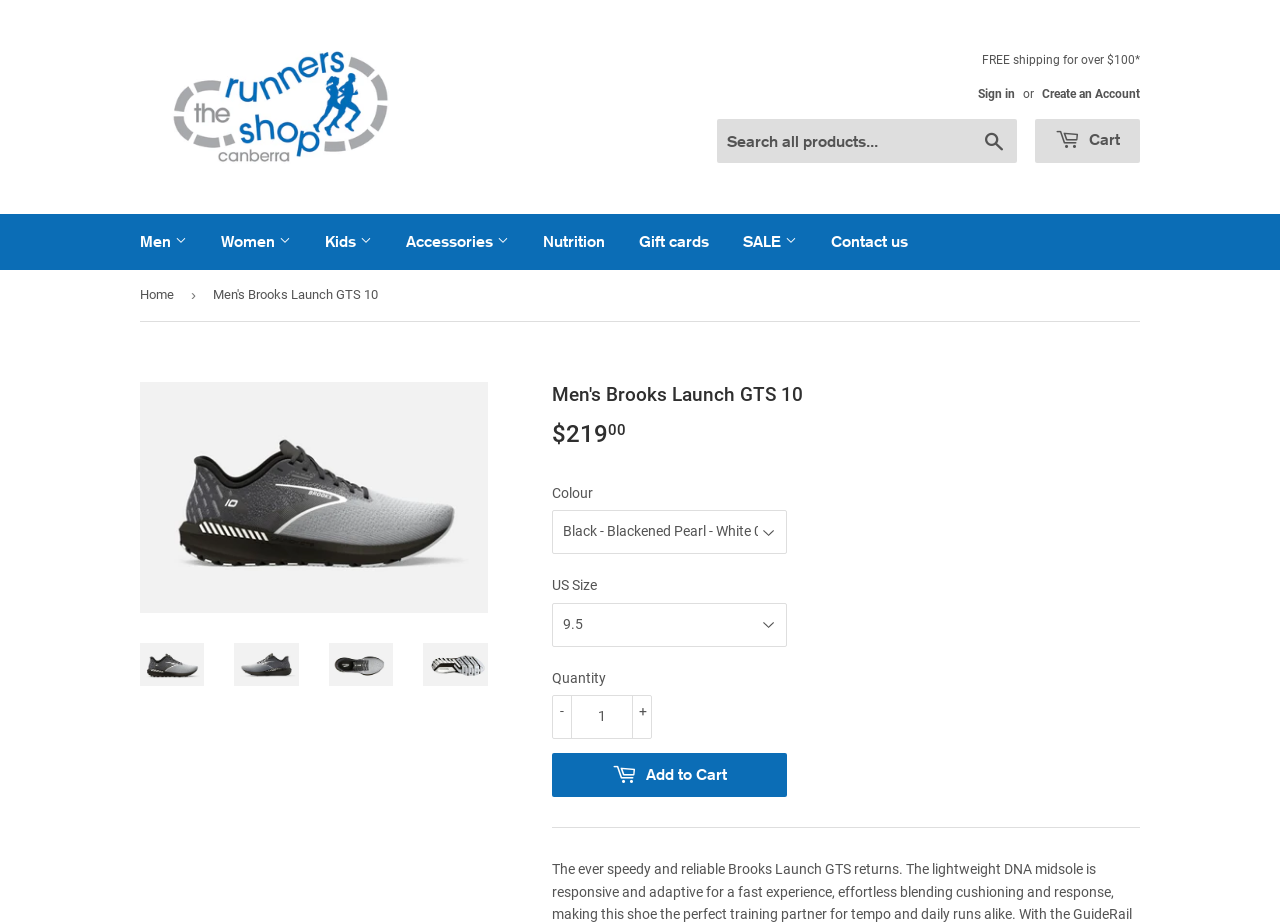Answer the question using only one word or a concise phrase: What is the purpose of the 'Search all products...' search box?

To search products